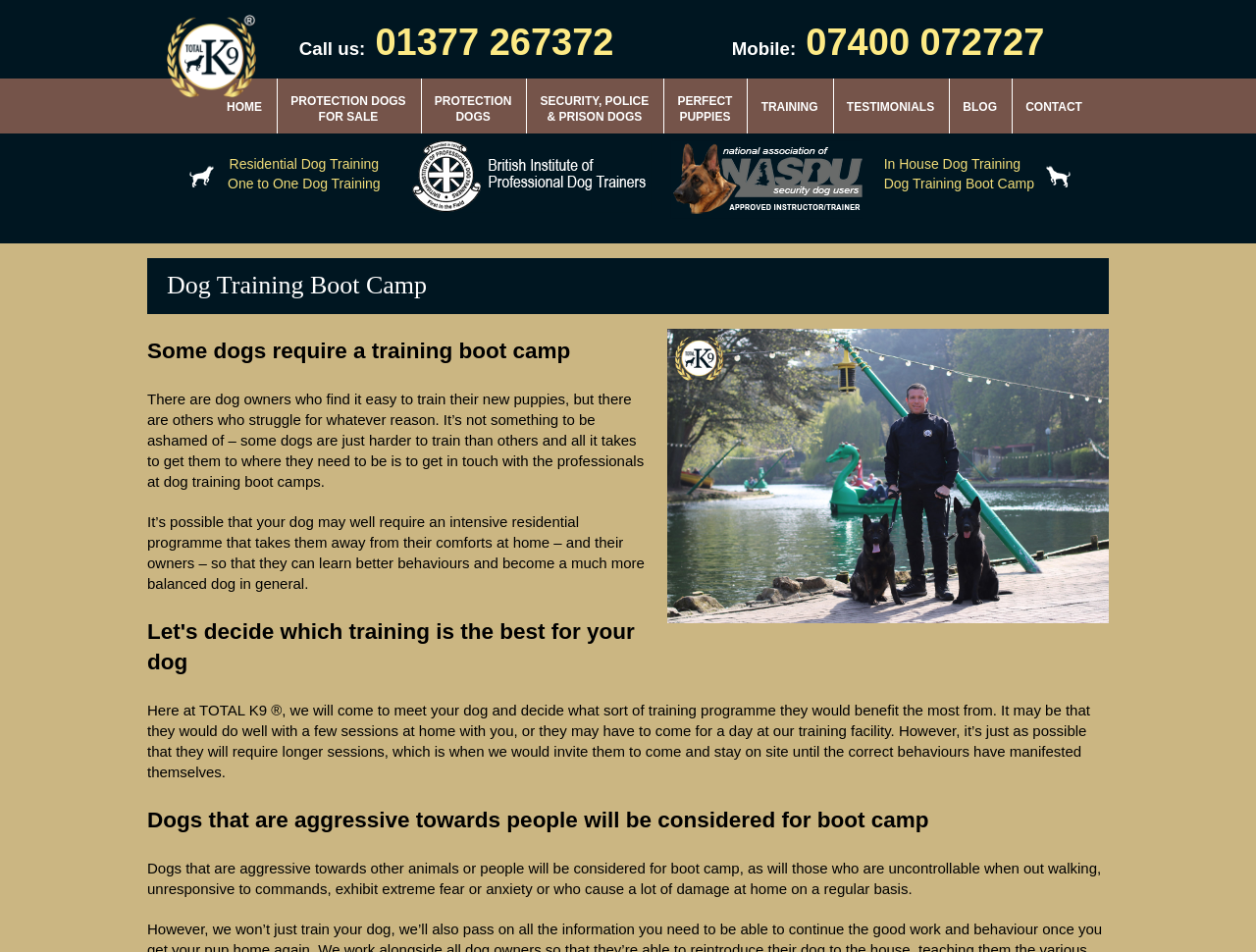Carefully examine the image and provide an in-depth answer to the question: What is the purpose of the dog training boot camp?

The purpose of the dog training boot camp is to teach dogs correct behavior and manners, as stated in the meta description and reiterated throughout the webpage.